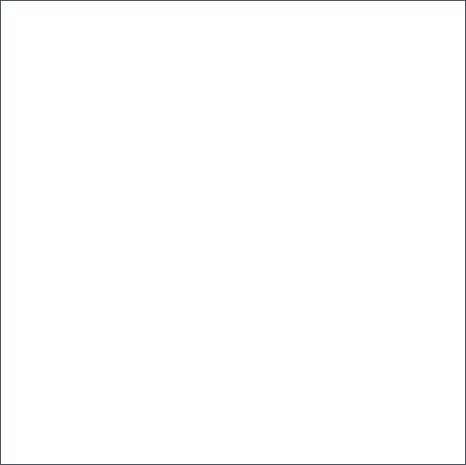Offer an in-depth description of the image shown.

The image, labeled as "CustoArmor Custom Car Mats Reviews," showcases a product that is both stylish and functional, perfect for anyone looking to elevate their vehicle’s interior. Highlighted by a price tag of $199.00, these custom car mats combine durability and high-quality materials, achieving a notable durability rating of 9/10 and an impressive odor rating of 10/10. The review also emphasizes the mats' eco-friendly leather, which not only offers a luxurious look but is easy to maintain and clean, adding both sophistication and practicality to any car. The collection is tailored to fit various preferences, boasting a range of colors including Brown, Black/Silver, Black/Red, Tan, Dark Red, and Beige, ensuring that there's a perfect match for everyone’s taste. Ideal for personal use or as a thoughtful gift, these mats stand out as a premium choice on the market.